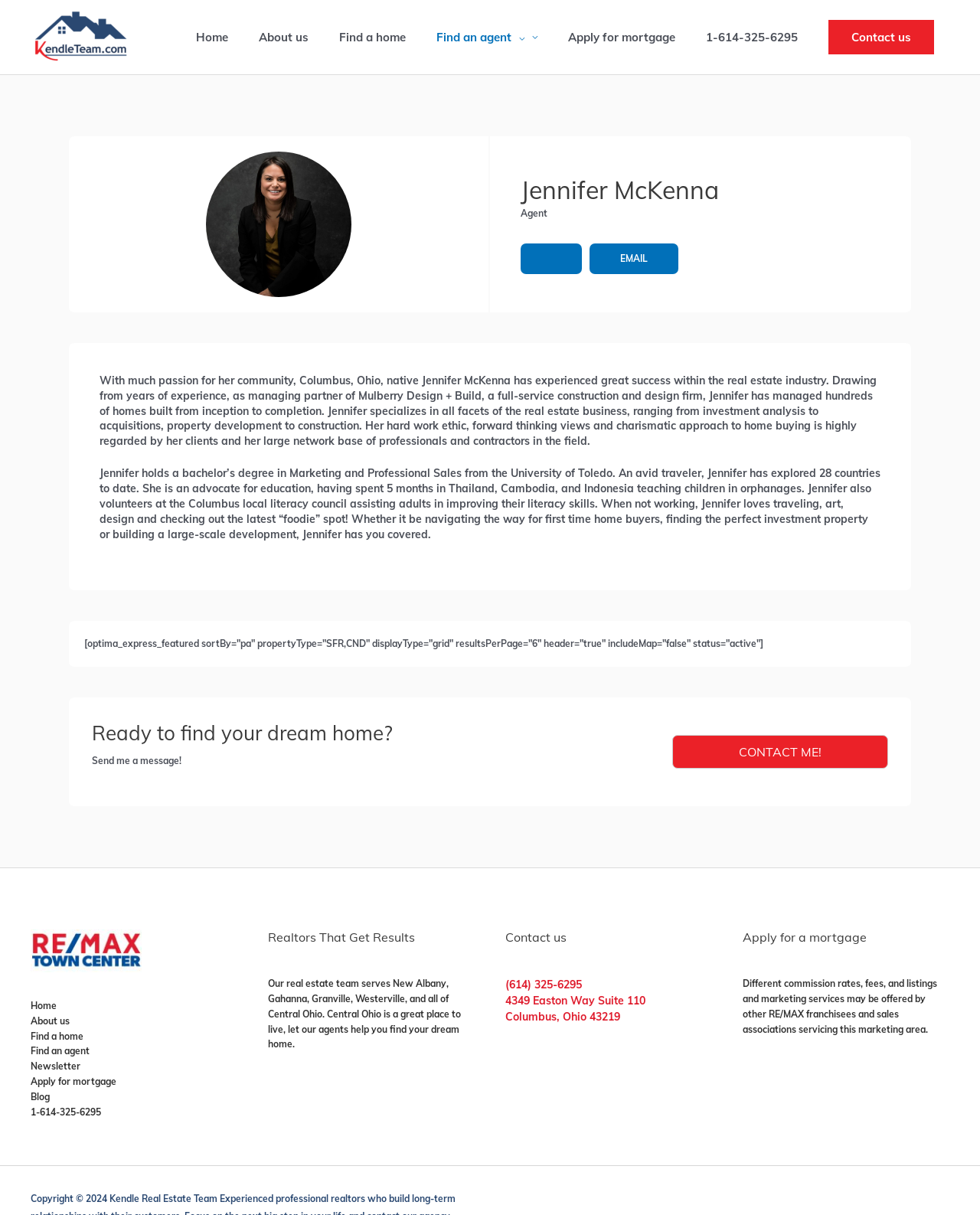Provide the bounding box coordinates of the HTML element this sentence describes: "alt="Kendle Real Estate Team"". The bounding box coordinates consist of four float numbers between 0 and 1, i.e., [left, top, right, bottom].

[0.031, 0.025, 0.133, 0.034]